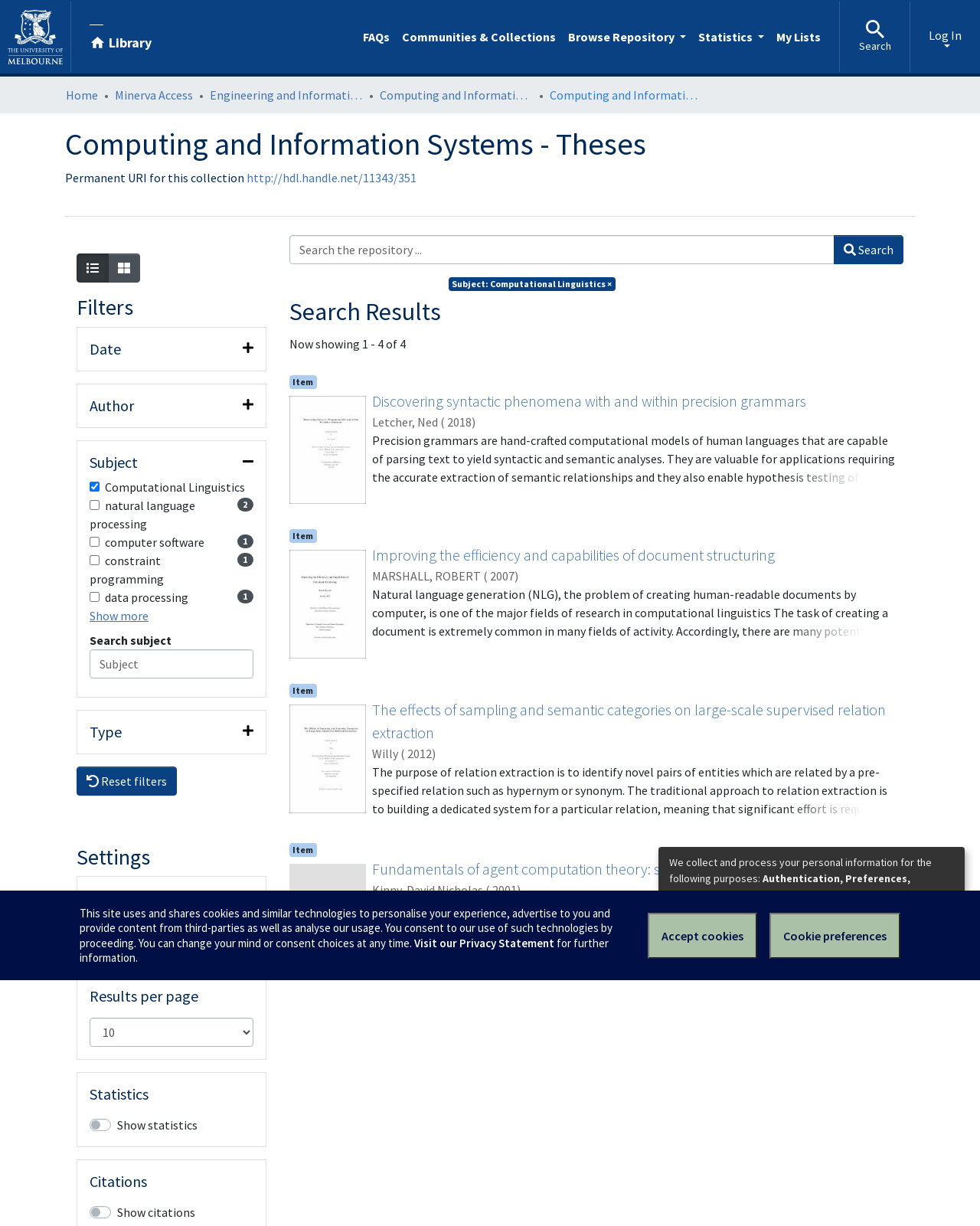Please identify the coordinates of the bounding box that should be clicked to fulfill this instruction: "Enter email address".

None